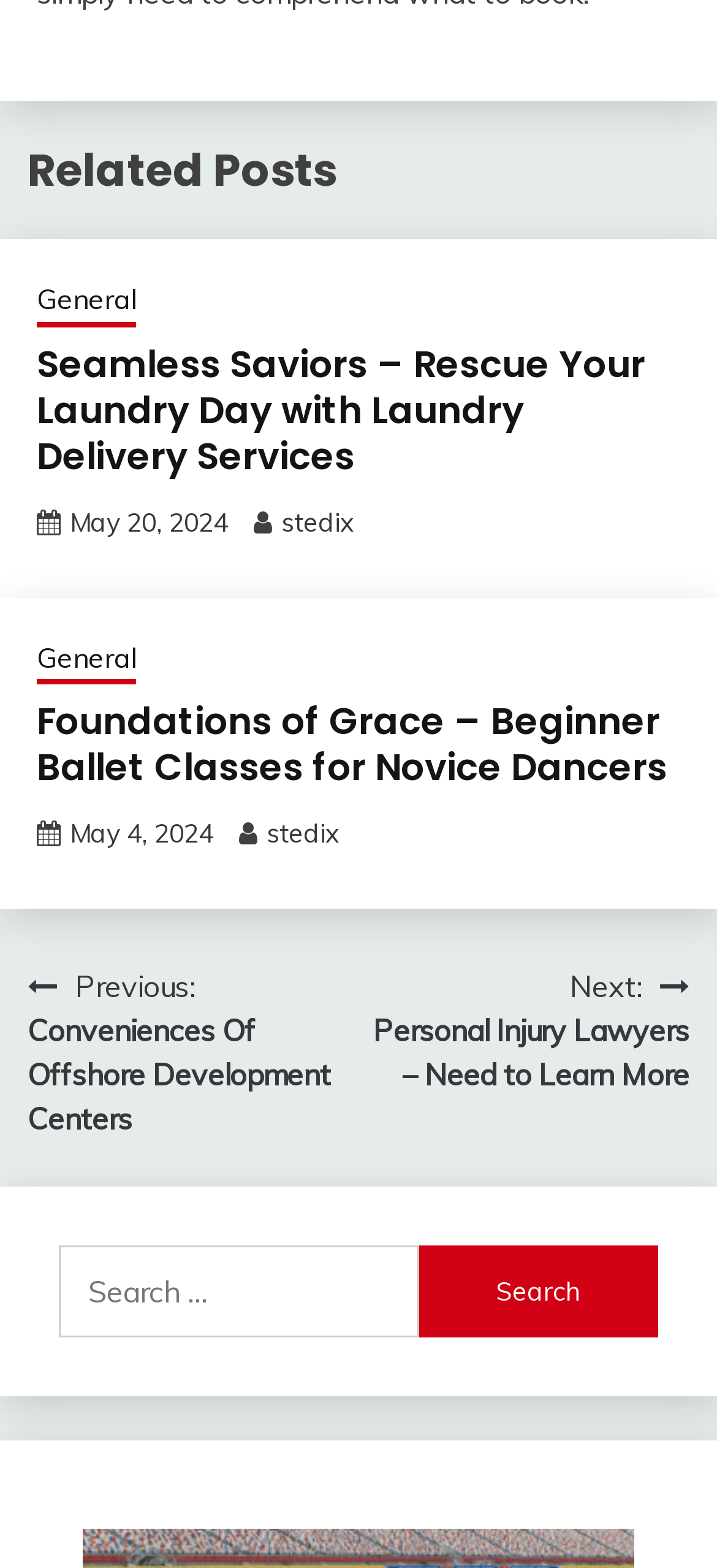How many posts are shown on this page?
Look at the screenshot and respond with one word or a short phrase.

2